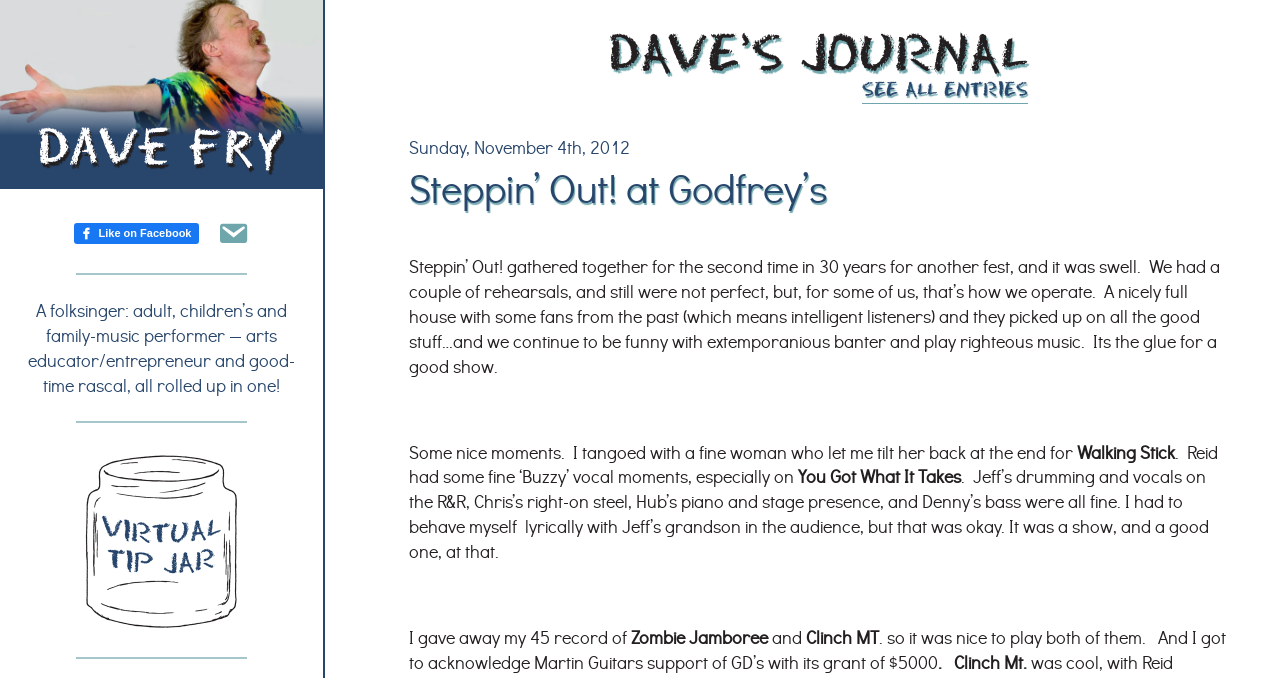Based on the visual content of the image, answer the question thoroughly: What is the topic of the journal entry?

I found the answer by looking at the header element with the text 'Steppin’ Out! at Godfrey’s' at coordinates [0.32, 0.236, 0.958, 0.318]. This suggests that the journal entry is about the event 'Steppin' Out! at Godfrey's'.